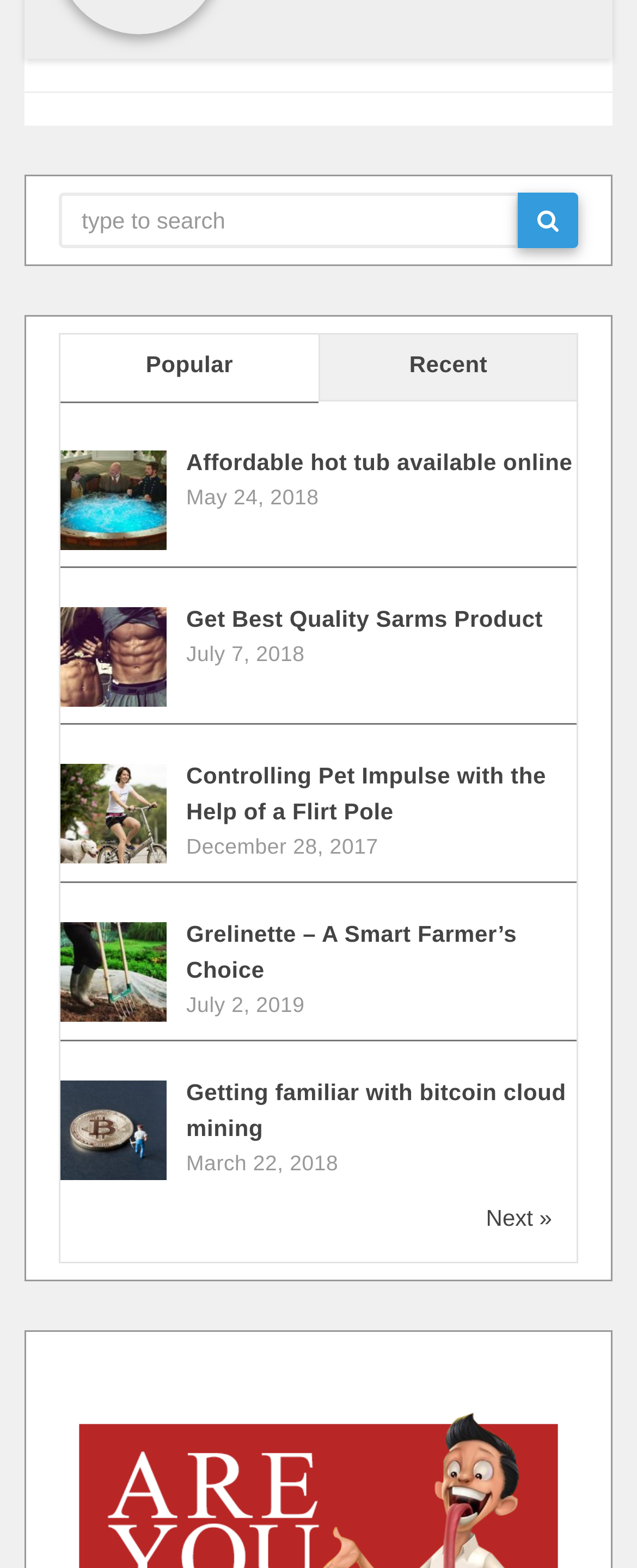Please find the bounding box coordinates for the clickable element needed to perform this instruction: "go to popular page".

[0.095, 0.214, 0.5, 0.256]